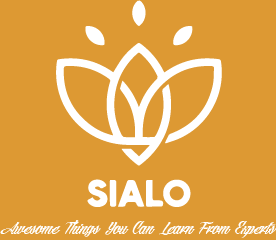List and describe all the prominent features within the image.

The image features the logo of "Sialo," a brand or organization represented by a stylized lotus flower design. The lotus is depicted with a clean, white outline, set against a warm, golden background that conveys a sense of serenity and enlightenment. Below the logo, the text "SIALO" is prominently displayed in bold, white letters, emphasizing the brand name. Additionally, the tagline "Awesome Things You Can Learn From Experts" is elegantly scripted underneath, suggesting a focus on shared knowledge and expertise. This visual identity aims to inspire trust and convey a message of growth and learning.